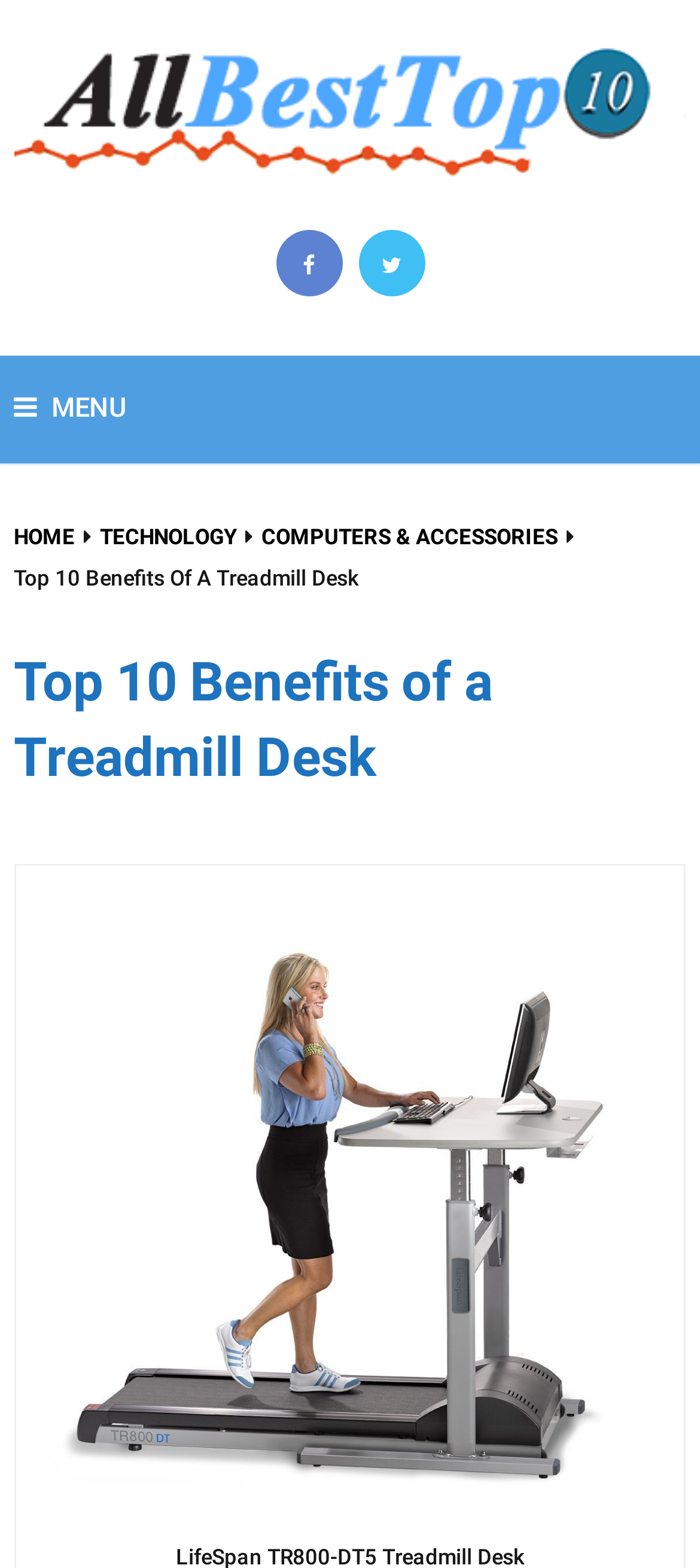Use the information in the screenshot to answer the question comprehensively: What is the name of the treadmill desk mentioned?

I found a link with the text 'LifeSpan TR800-DT5 Treadmill Desk' which is likely the name of a treadmill desk mentioned on the webpage.